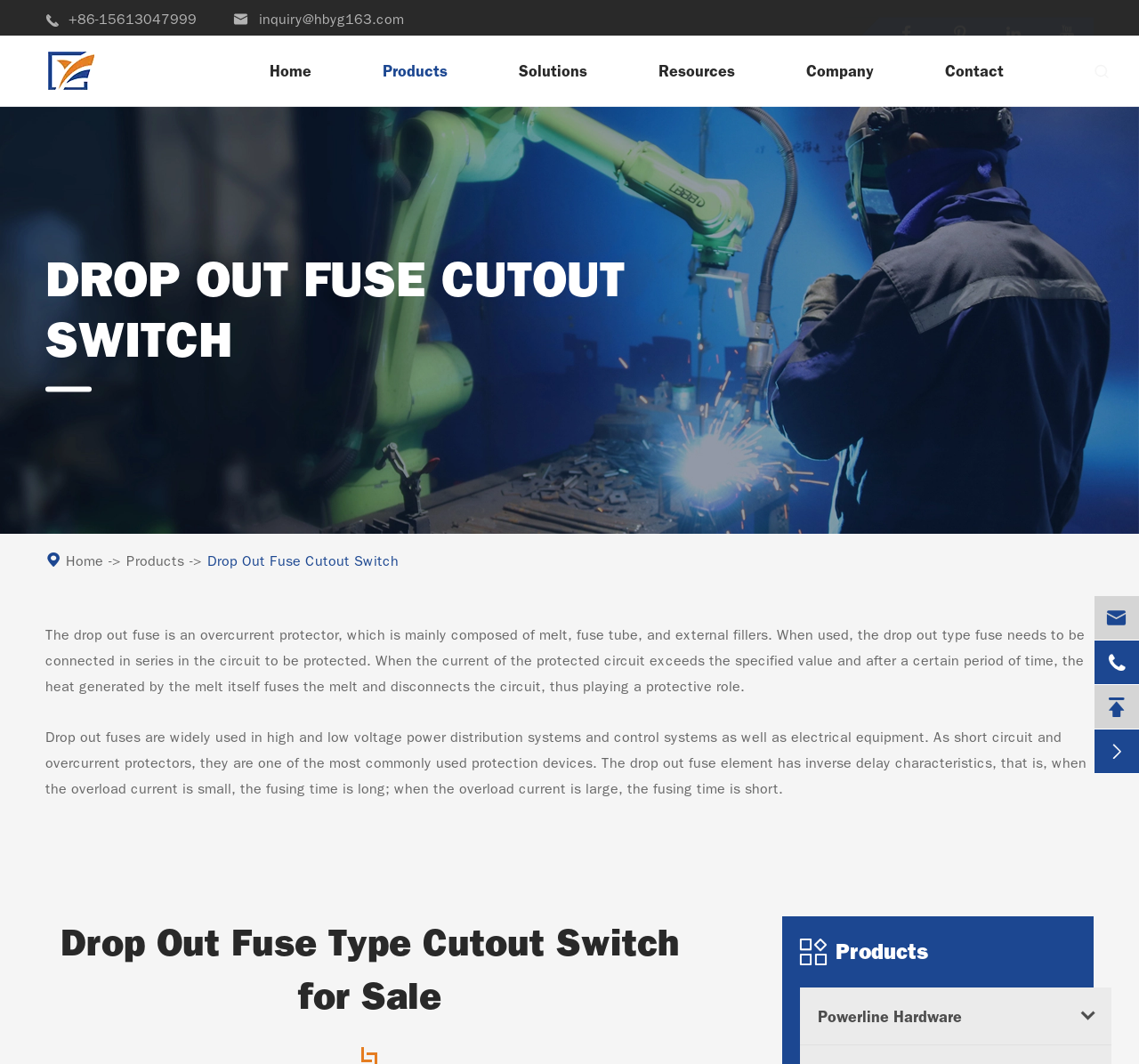What is the primary heading on this webpage?

DROP OUT FUSE CUTOUT SWITCH